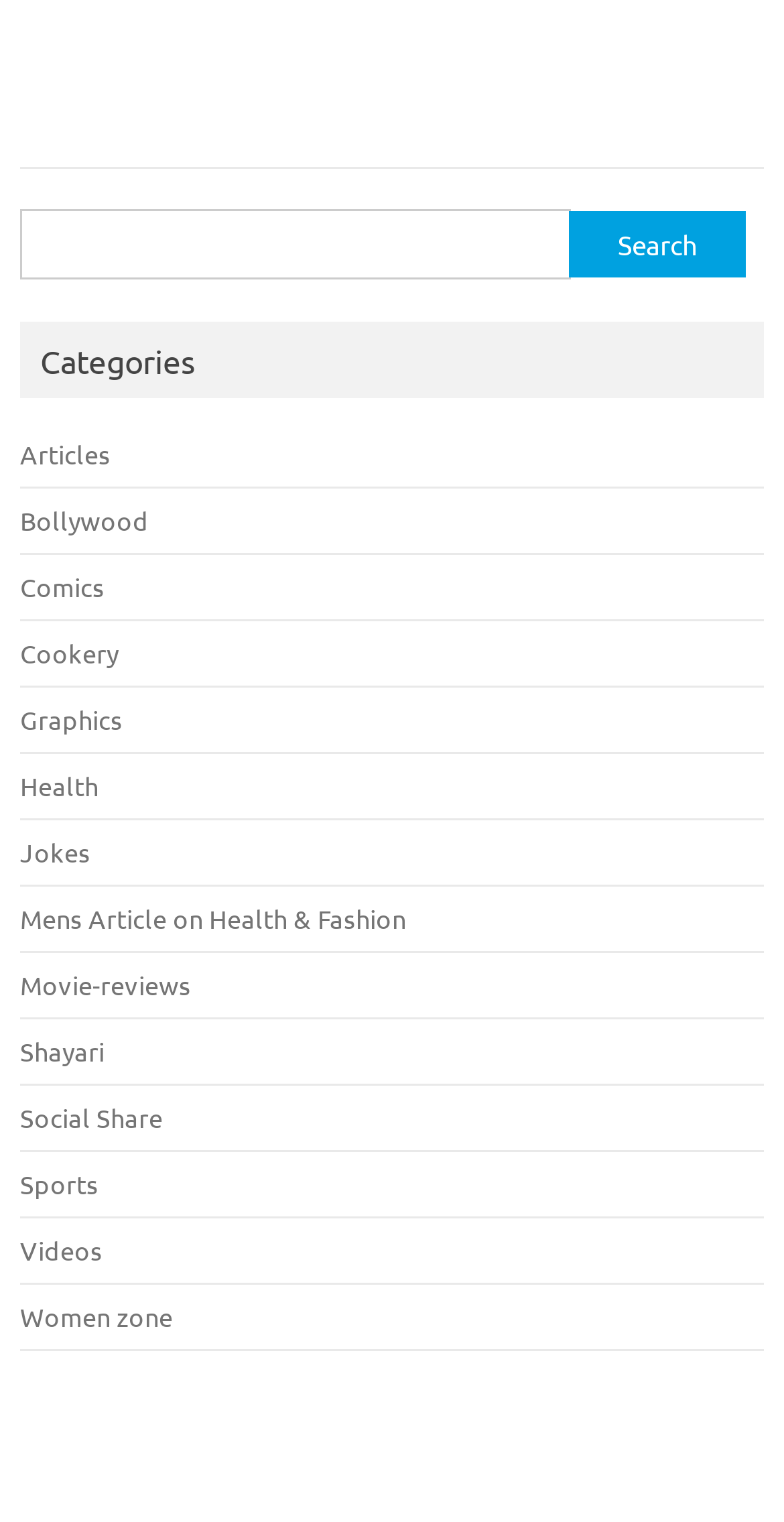What is the position of the 'Graphics' link on the webpage?
Please give a detailed answer to the question using the information shown in the image.

By analyzing the bounding box coordinates of the links, we can determine their vertical positions. The 'Graphics' link has a y1 coordinate of 0.311, which is greater than the y1 coordinate of the 'Comics' link (0.224), indicating that 'Graphics' is positioned below 'Comics' on the webpage.